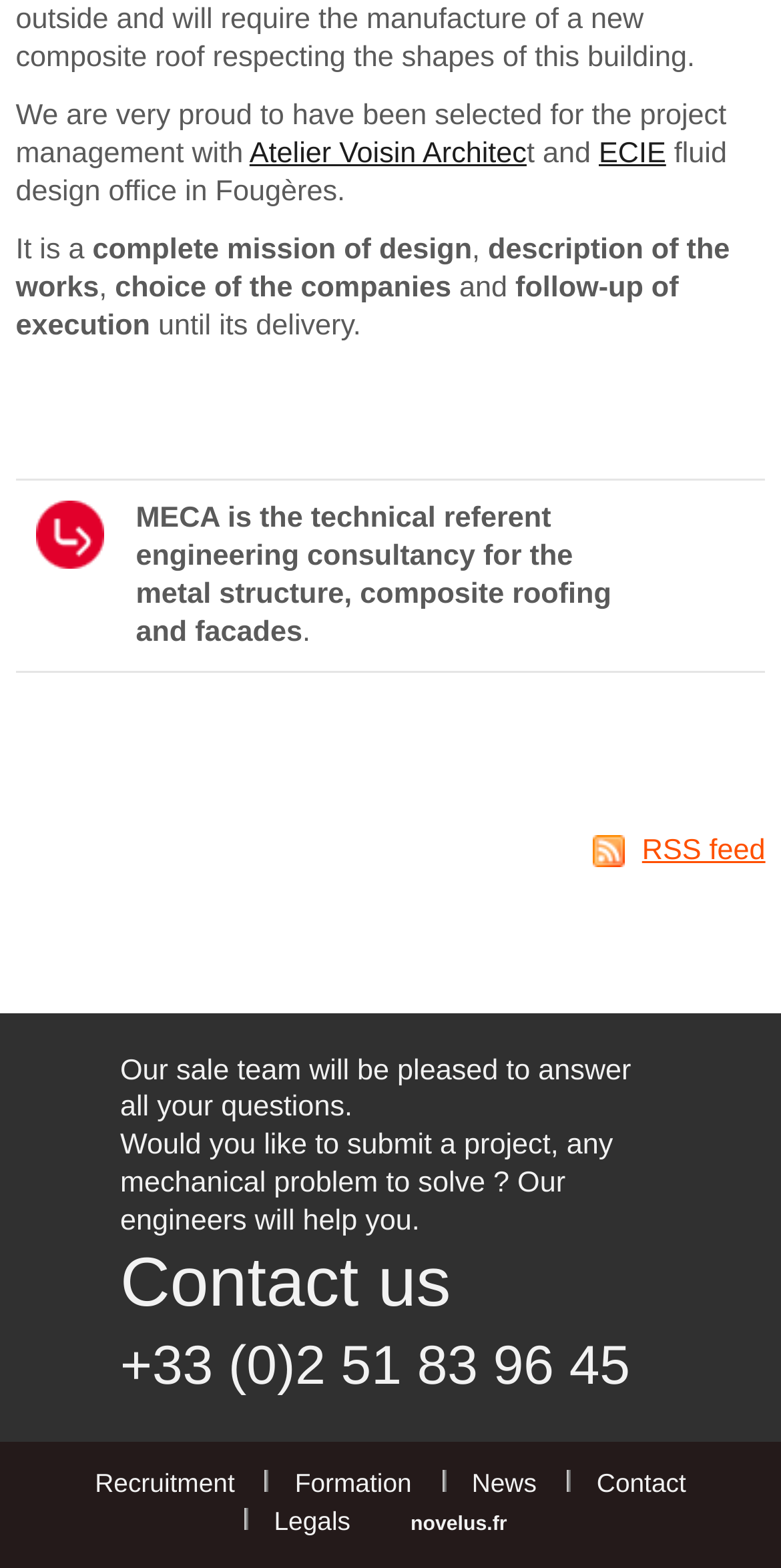Please find the bounding box coordinates of the element that you should click to achieve the following instruction: "Contact us through phone number". The coordinates should be presented as four float numbers between 0 and 1: [left, top, right, bottom].

[0.154, 0.848, 0.846, 0.894]